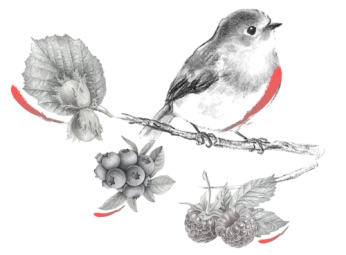What is the tone of the bird's color?
Make sure to answer the question with a detailed and comprehensive explanation.

According to the caption, the bird is rendered in soft gray tones with subtle hints of red, which suggests that the primary tone of the bird's color is soft gray.